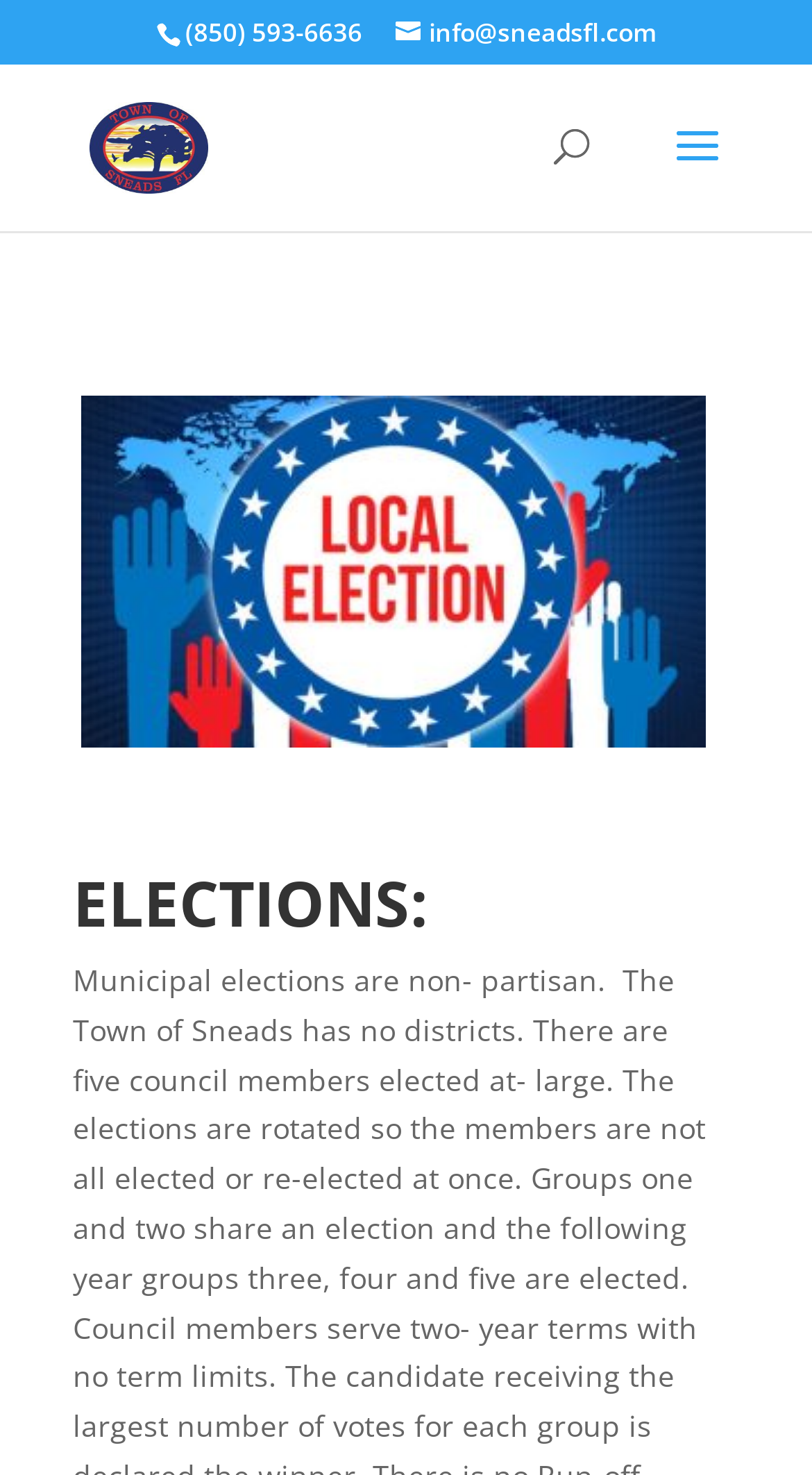Construct a comprehensive description capturing every detail on the webpage.

The webpage is about Elections in Sneads, Florida. At the top, there is a phone number "(850) 593-6636" and an email address "info@sneadsfl.com" in the form of a link. Next to the phone number, there is a link to "Sneads Florida" which has an accompanying image of the same name. 

Below these elements, there is a search bar with a label "Search for:" where users can input their queries. 

Further down, there is a prominent heading "ELECTIONS:" that spans most of the width of the page.